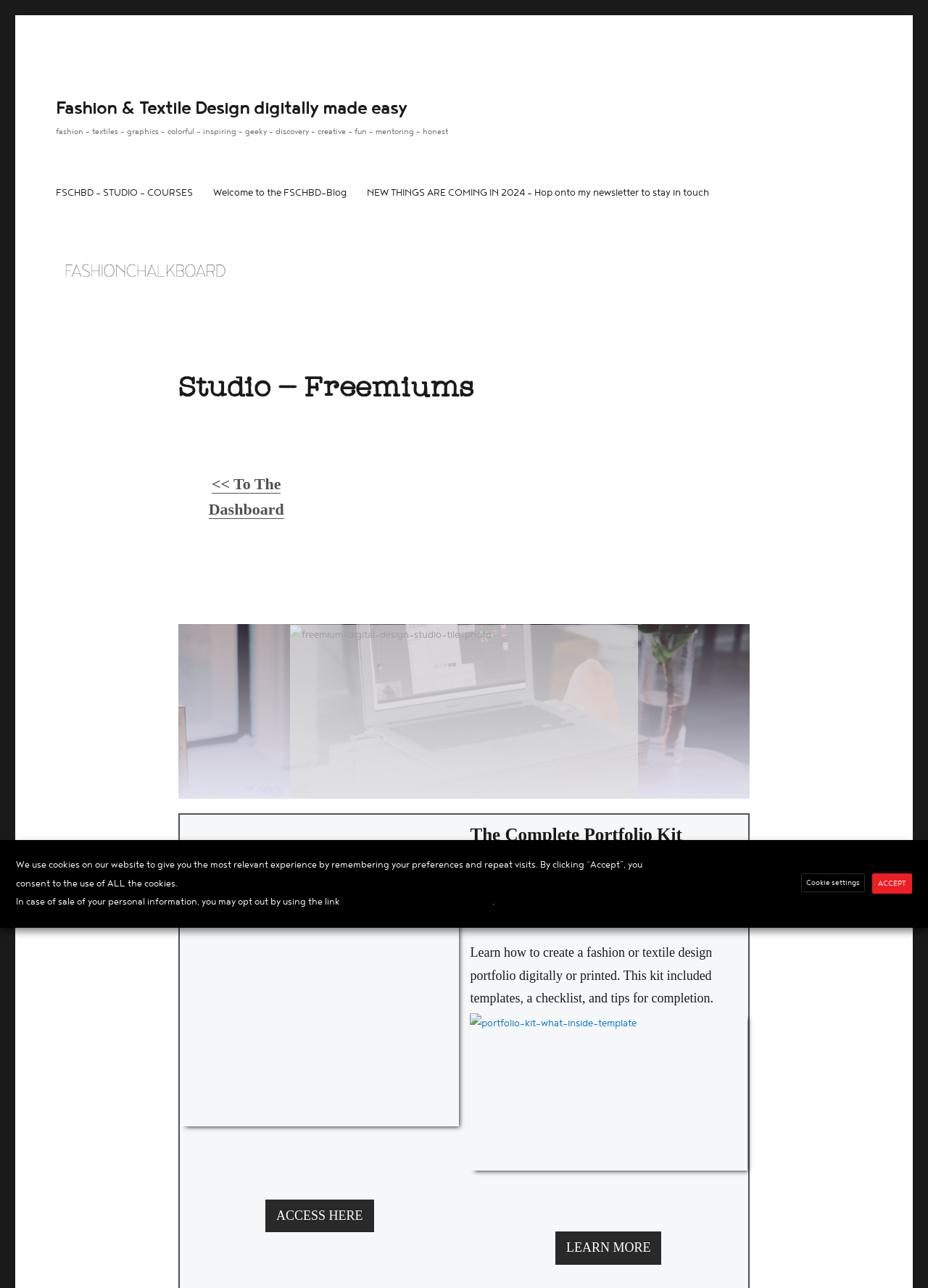How long does it take to complete the portfolio kit?
Based on the image, answer the question with as much detail as possible.

I found the answer by looking at the heading that says 'The Complete Portfolio Kit' and then reading the text below it, which says 'TIME: 52 Minutes LEVEL: Any Level'. This indicates that it takes 52 minutes to complete the portfolio kit.